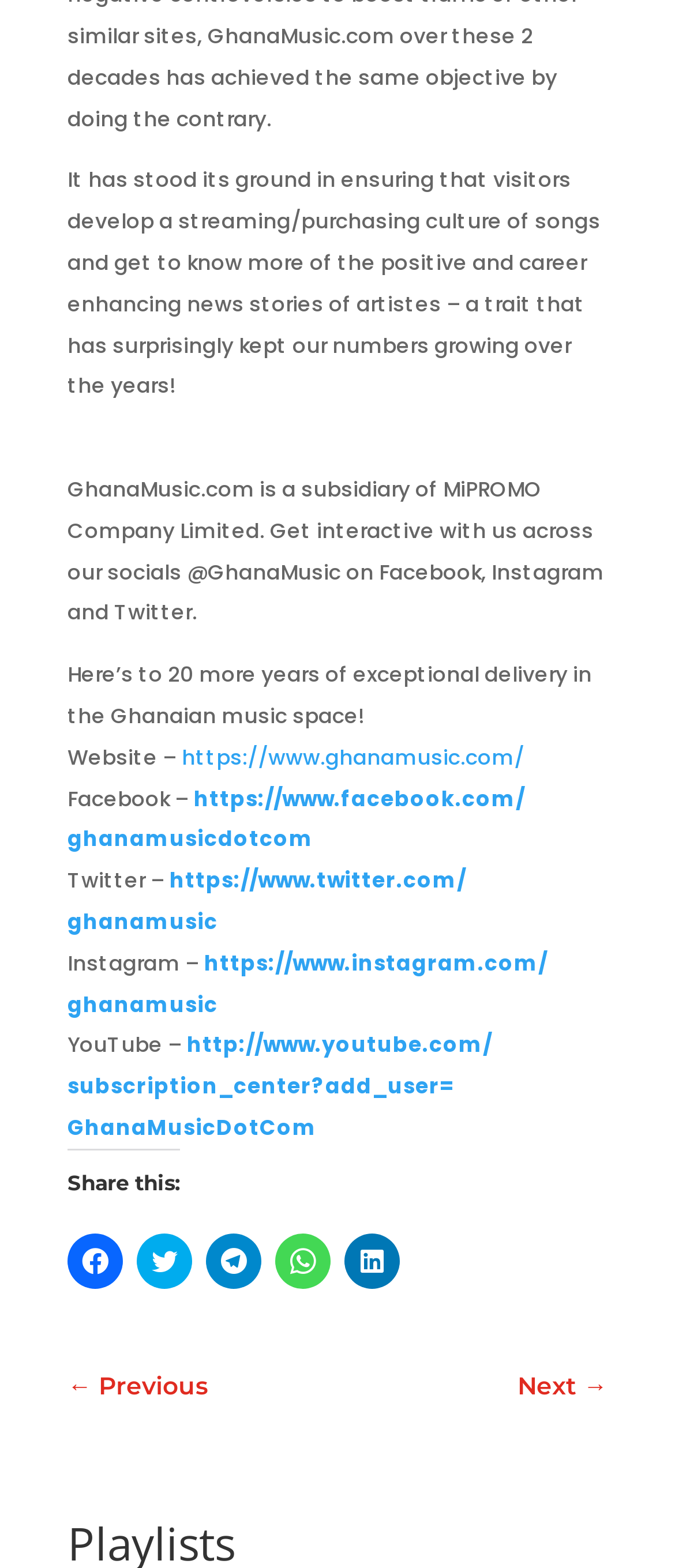Determine the bounding box coordinates of the section I need to click to execute the following instruction: "Follow GhanaMusic on Facebook". Provide the coordinates as four float numbers between 0 and 1, i.e., [left, top, right, bottom].

[0.1, 0.499, 0.777, 0.544]